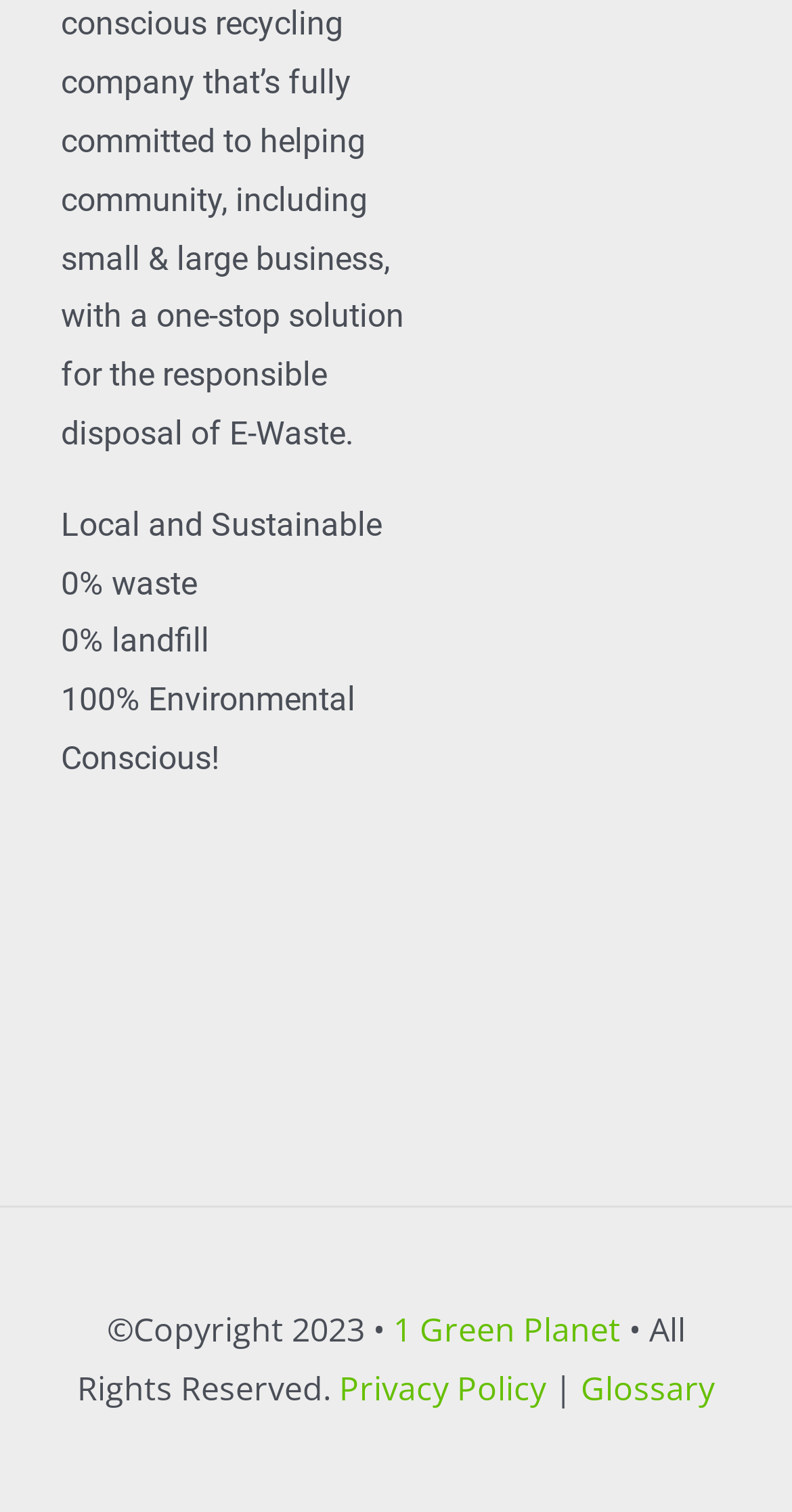What is the environmental goal?
Answer the question with detailed information derived from the image.

Based on the static text elements at the top of the webpage, it appears that the environmental goal is to achieve 0% waste, as indicated by the text '0% waste' and '0% landfill'.